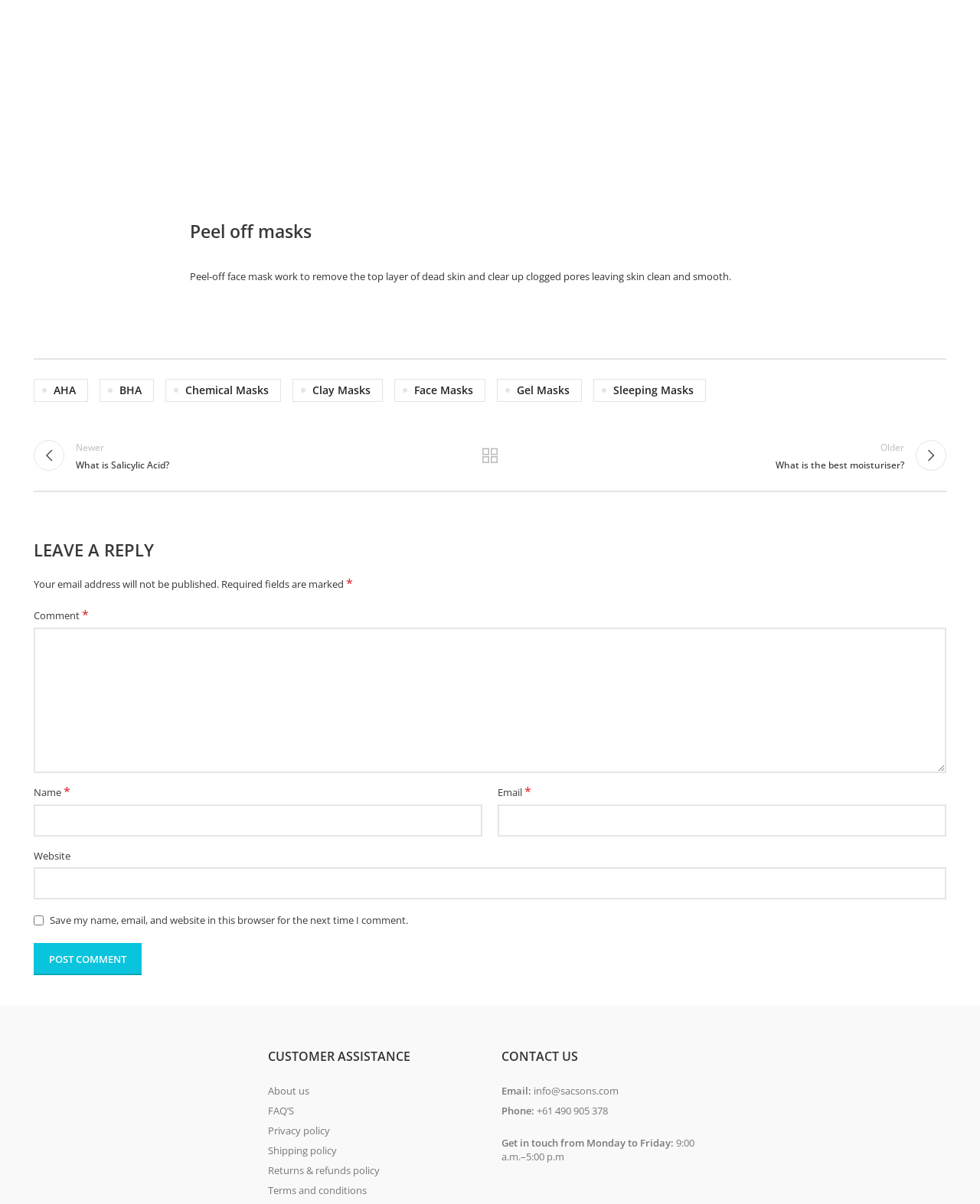Find the bounding box coordinates of the element's region that should be clicked in order to follow the given instruction: "Click on the 'AHA' link". The coordinates should consist of four float numbers between 0 and 1, i.e., [left, top, right, bottom].

[0.034, 0.315, 0.09, 0.334]